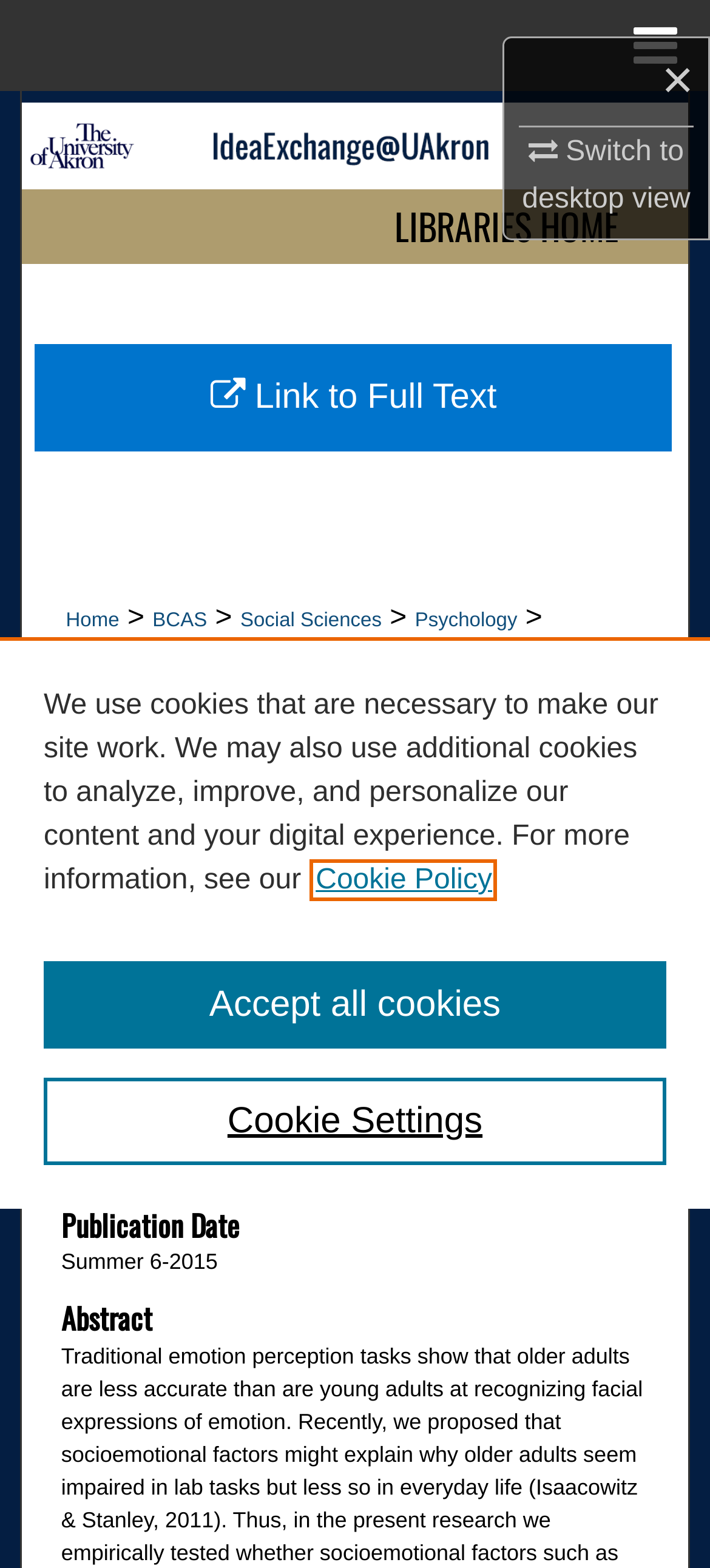Specify the bounding box coordinates of the area to click in order to follow the given instruction: "Search."

[0.0, 0.058, 1.0, 0.116]